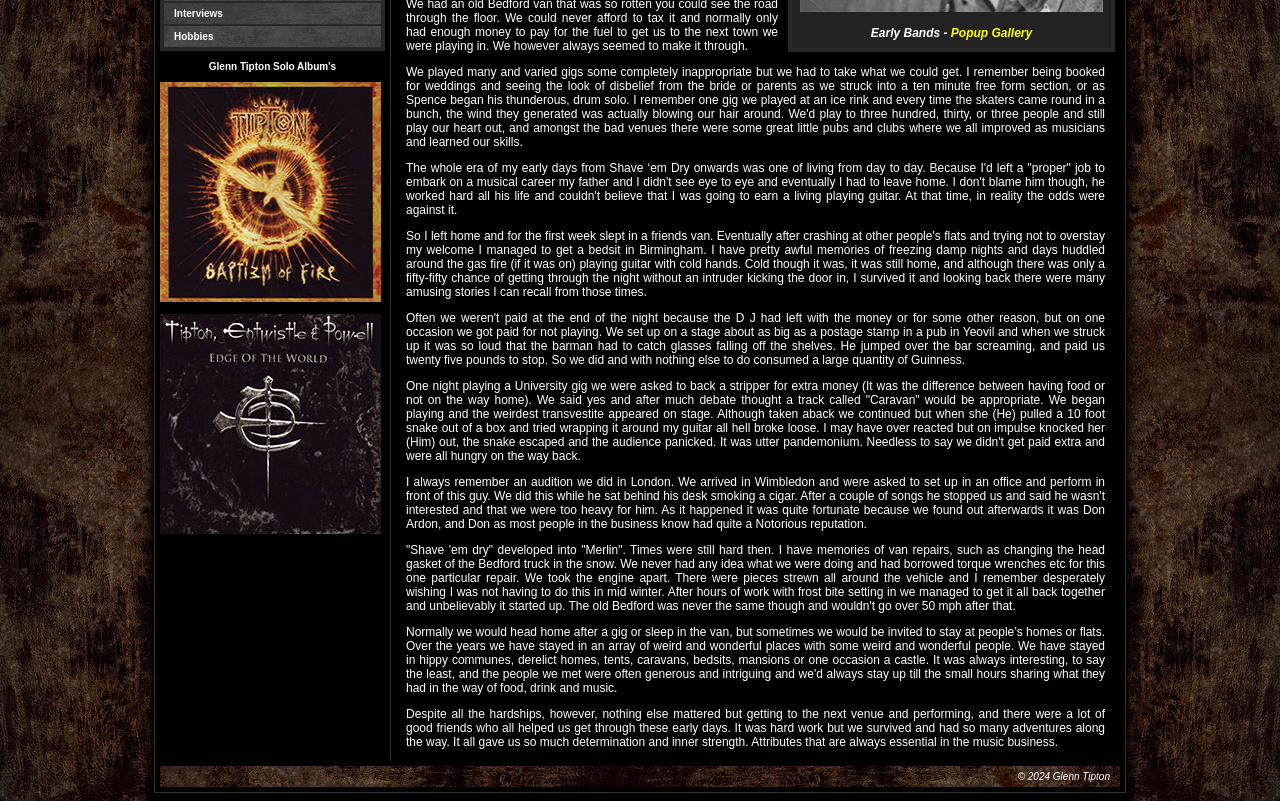Locate the bounding box coordinates of the UI element described by: "Popup Gallery". Provide the coordinates as four float numbers between 0 and 1, formatted as [left, top, right, bottom].

[0.743, 0.032, 0.806, 0.05]